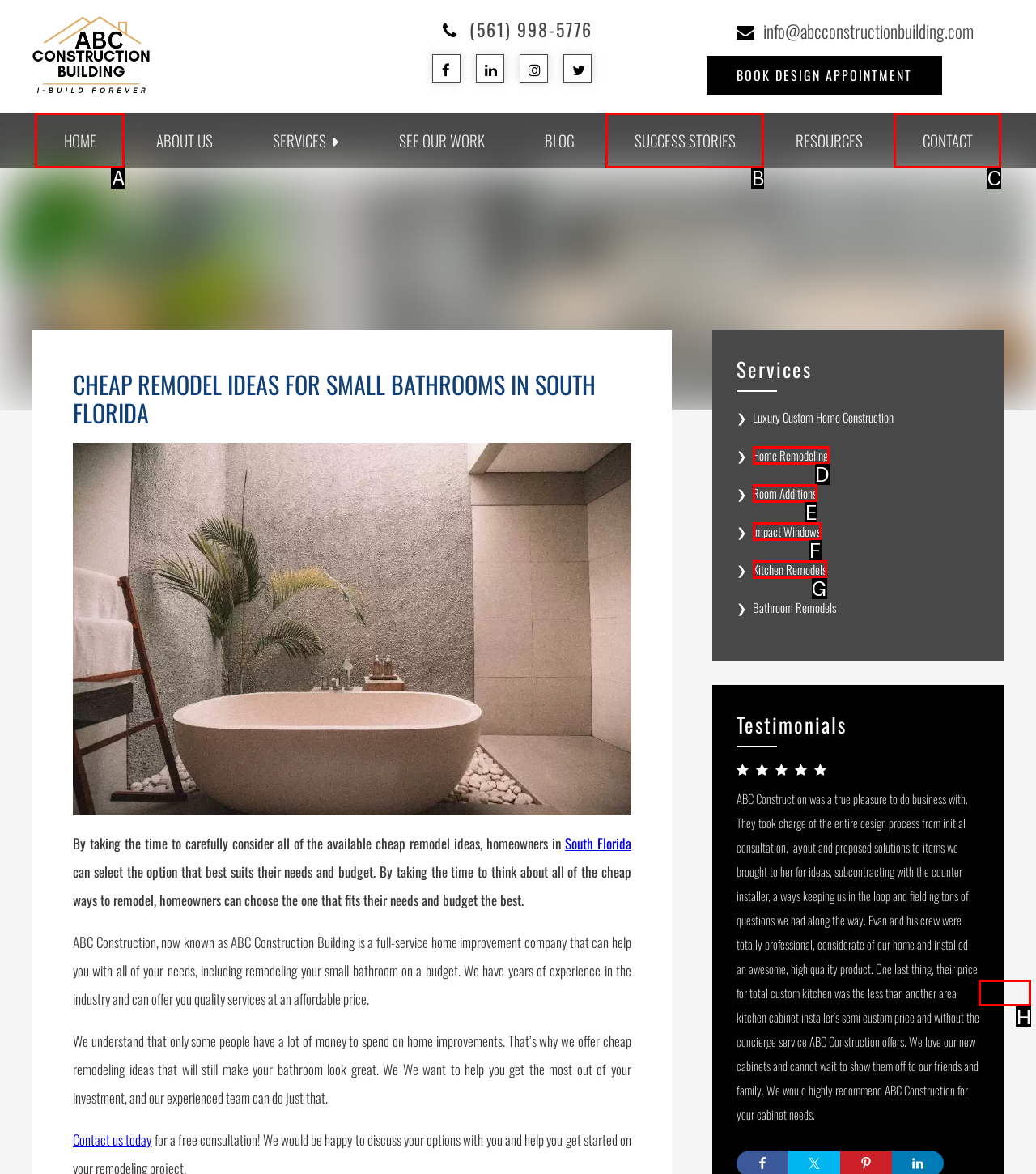Choose the letter of the UI element necessary for this task: Share on Facebook
Answer with the correct letter.

H